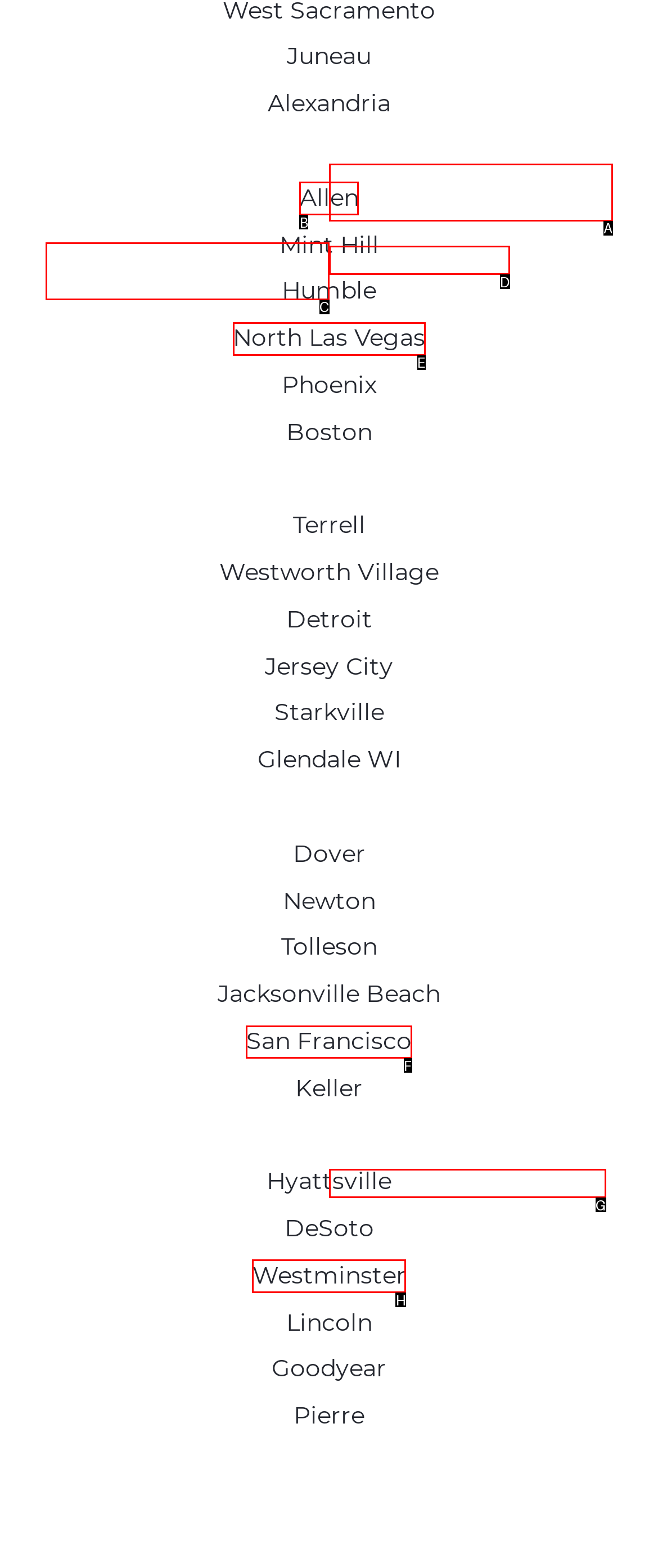Which option should be clicked to execute the following task: Explore San Francisco? Respond with the letter of the selected option.

F